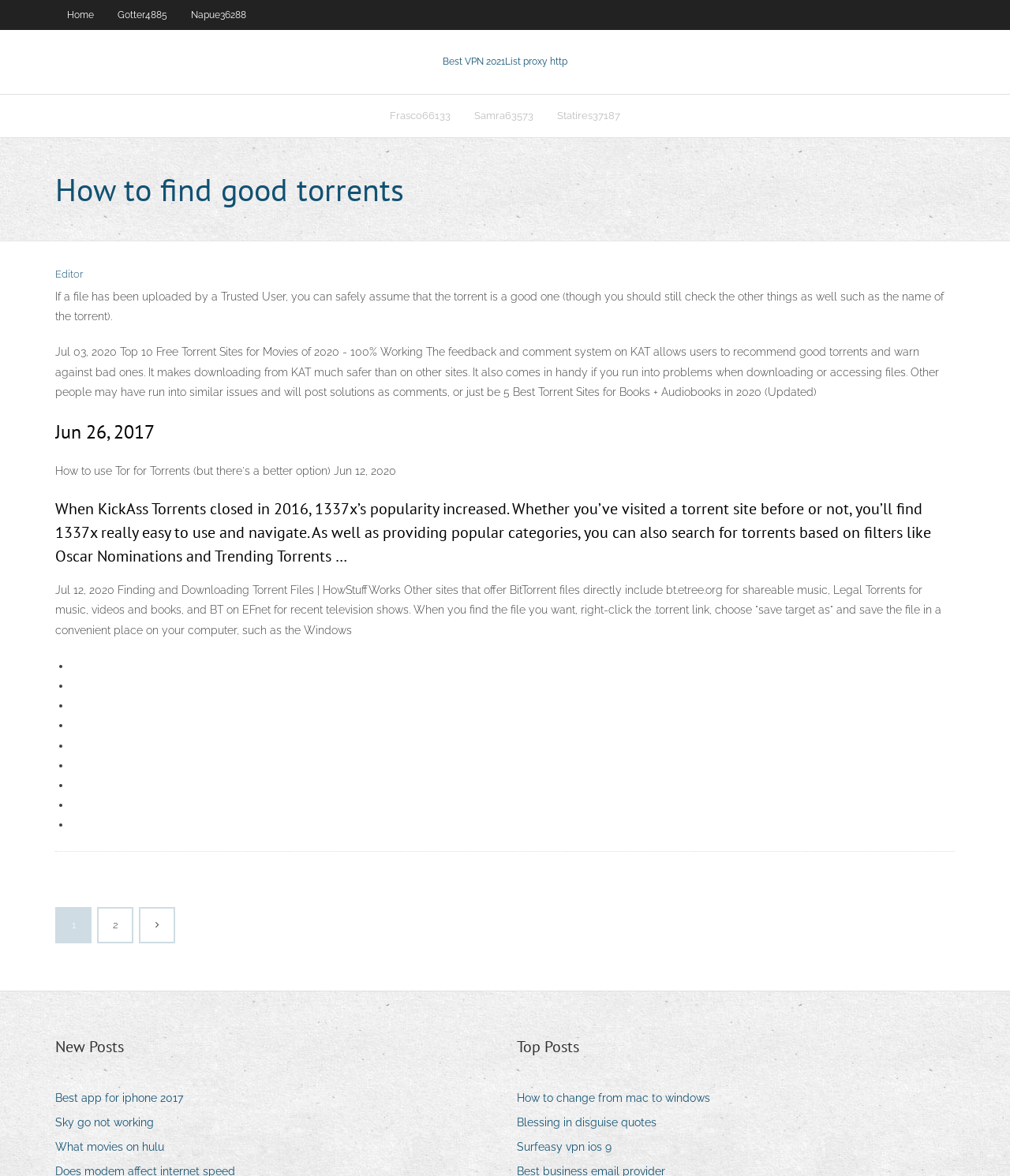Identify the bounding box of the UI element described as follows: "Surfeasy vpn ios 9". Provide the coordinates as four float numbers in the range of 0 to 1 [left, top, right, bottom].

[0.512, 0.966, 0.617, 0.985]